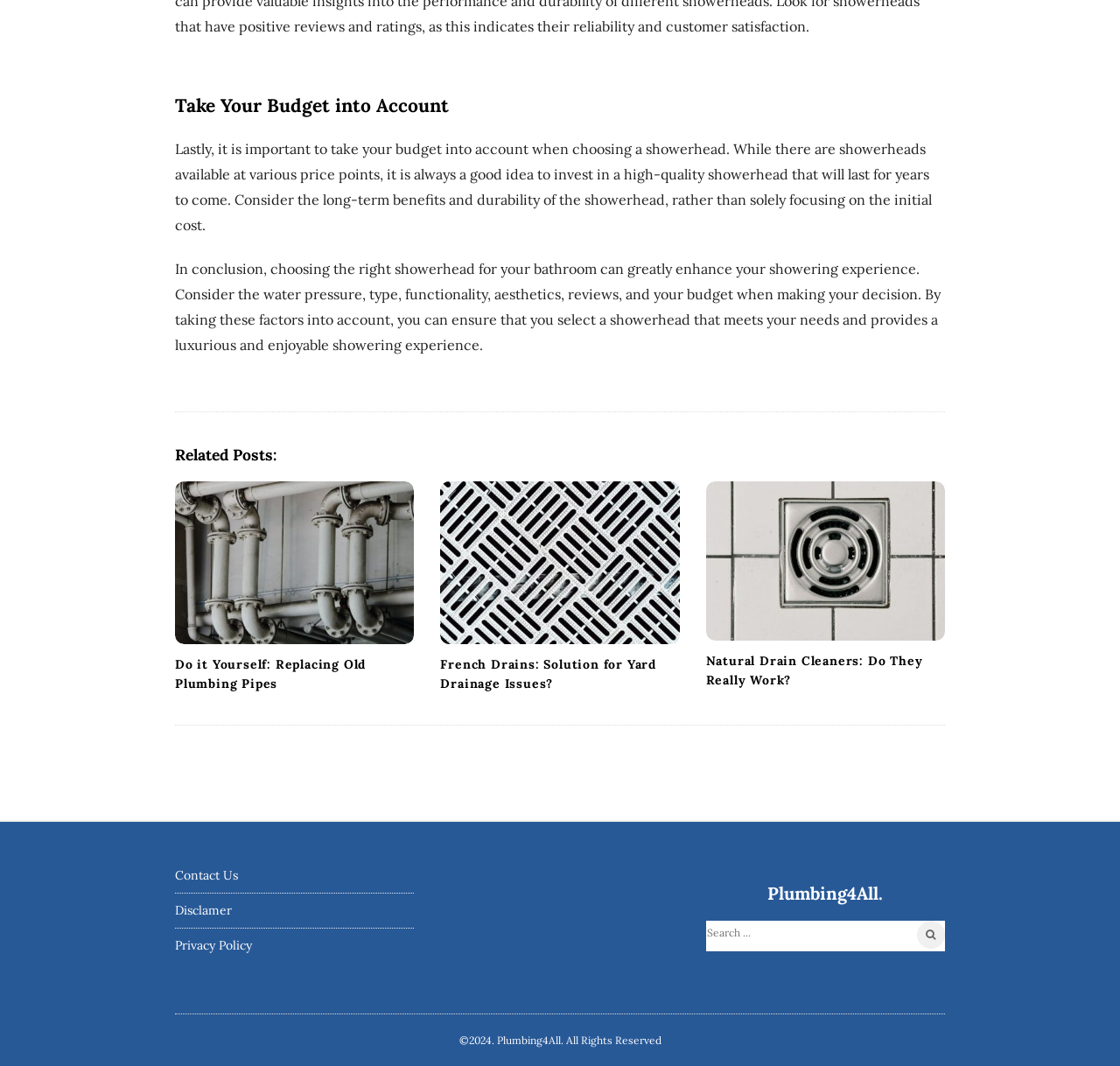Please determine the bounding box coordinates of the element's region to click in order to carry out the following instruction: "Contact Us". The coordinates should be four float numbers between 0 and 1, i.e., [left, top, right, bottom].

[0.156, 0.814, 0.212, 0.829]